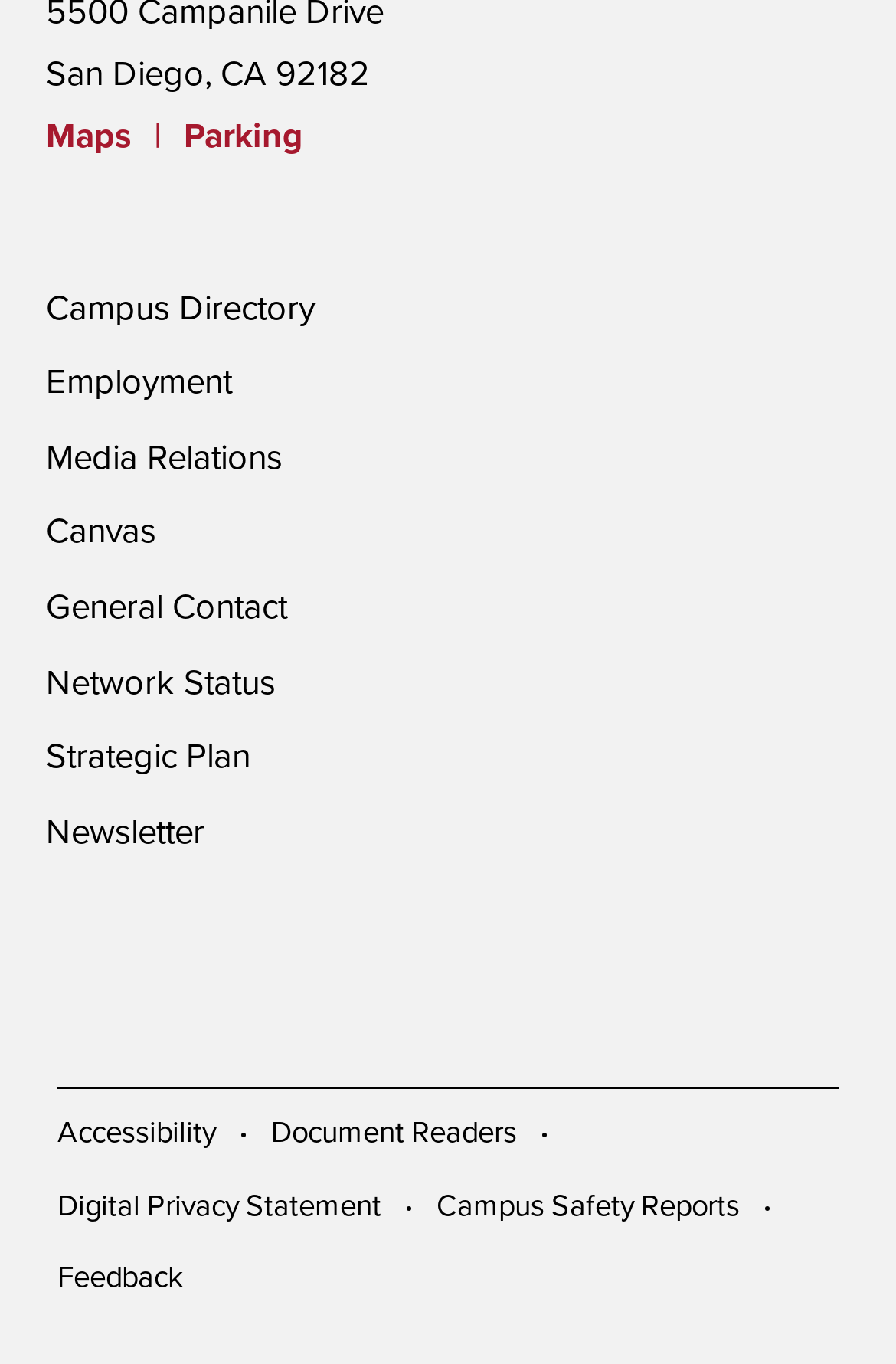What is the purpose of the '|' symbol?
Give a detailed and exhaustive answer to the question.

The '|' symbol is used as a separator between the 'Maps' and 'Parking' links. It is likely used to visually distinguish between the two links and to create a clear separation between them.